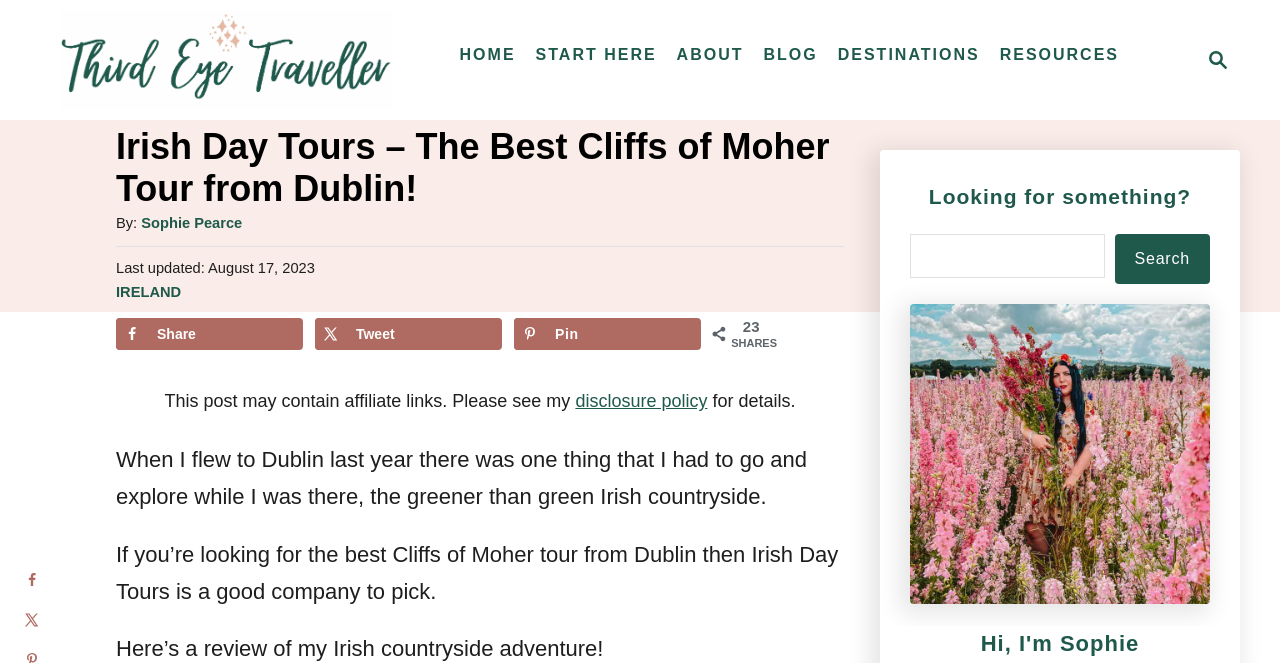What is the date of the last update of this post?
Answer the question with a single word or phrase, referring to the image.

August 17, 2023